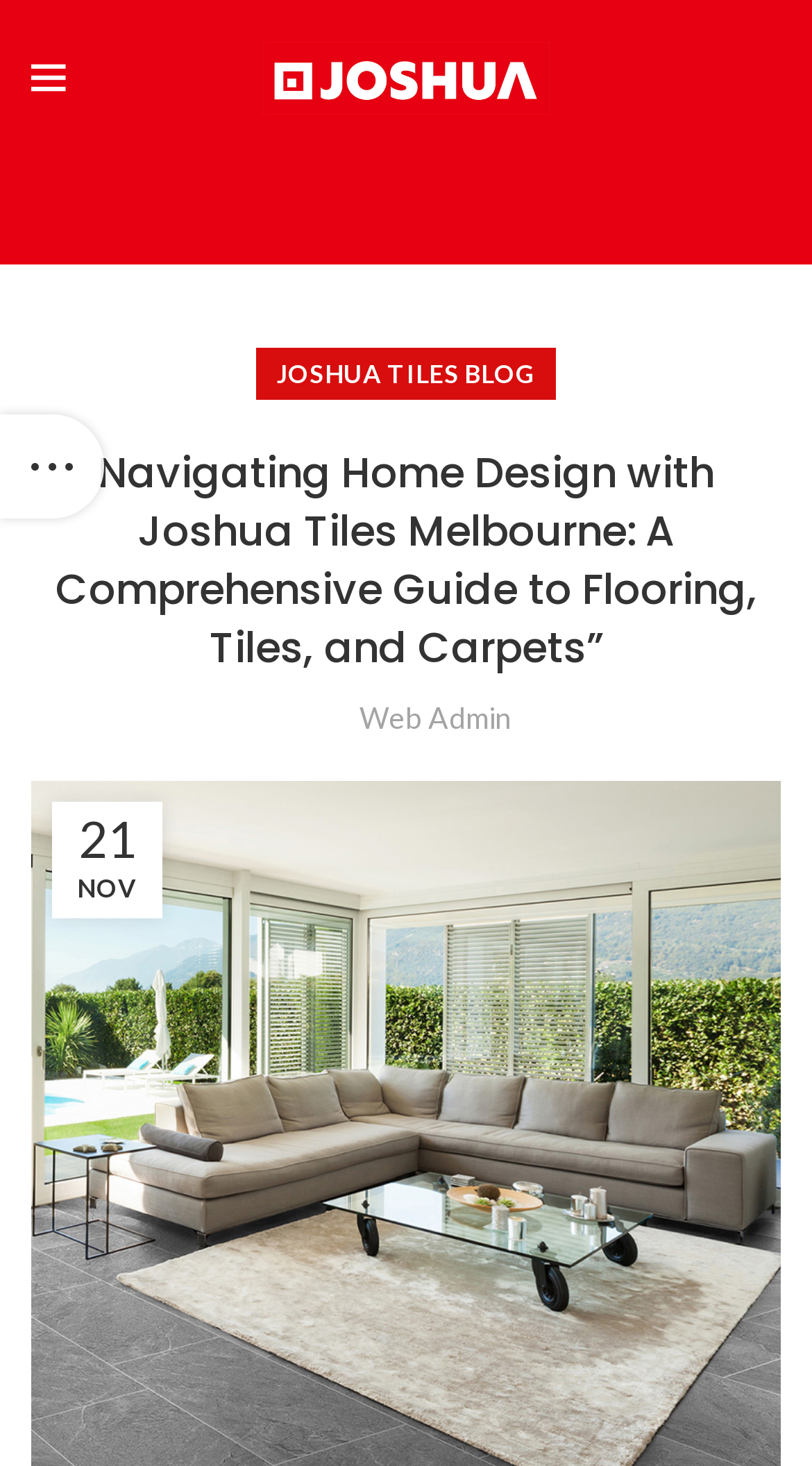What type of content is on this webpage?
Answer the question with a single word or phrase derived from the image.

Blog post